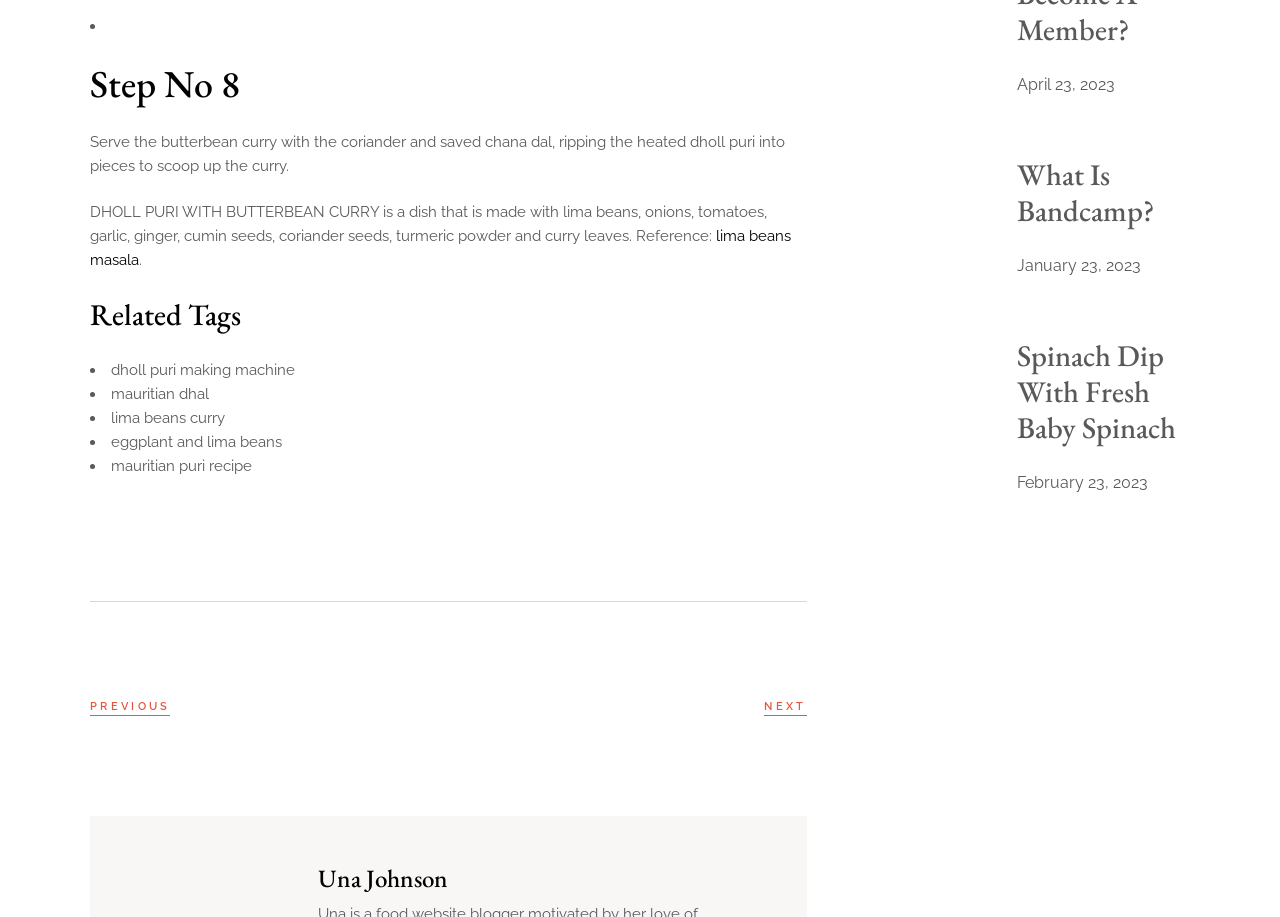Can you find the bounding box coordinates for the element to click on to achieve the instruction: "Click on 'What Is Bandcamp?'"?

[0.794, 0.169, 0.901, 0.251]